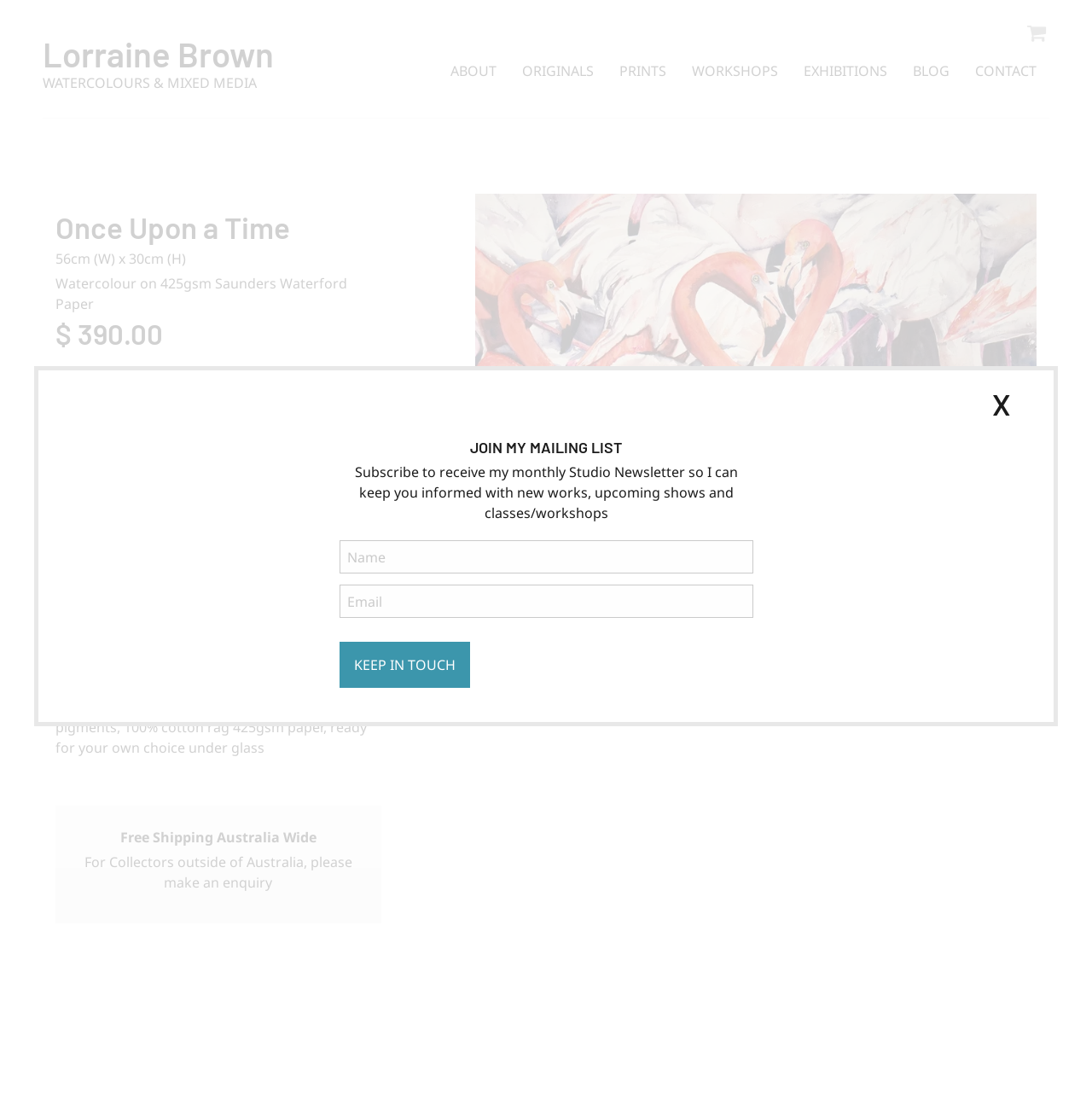Analyze the image and provide a detailed answer to the question: What is the call-to-action button below the painting?

The call-to-action button below the painting can be found in the button element with the text 'Add To Cart' which is located below the description of the painting and above the separator element.